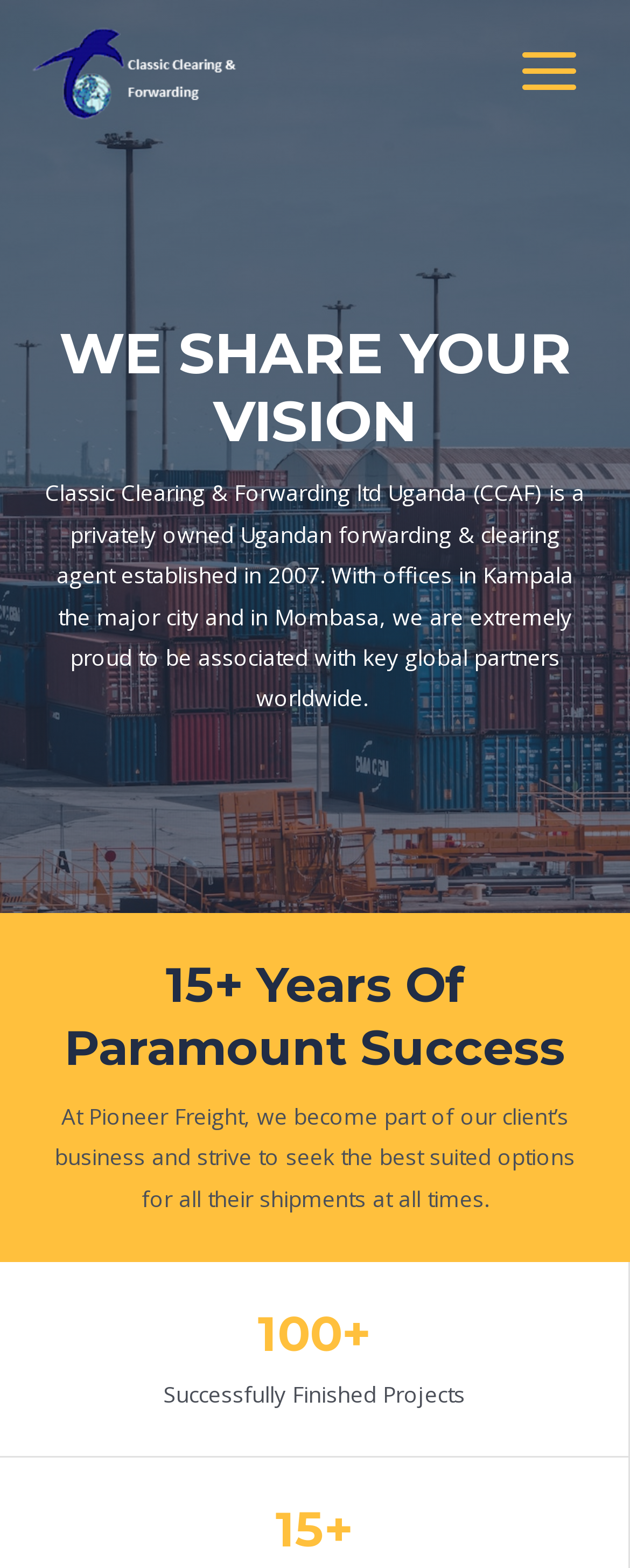Reply to the question with a single word or phrase:
How many successfully finished projects are mentioned on the webpage?

100+